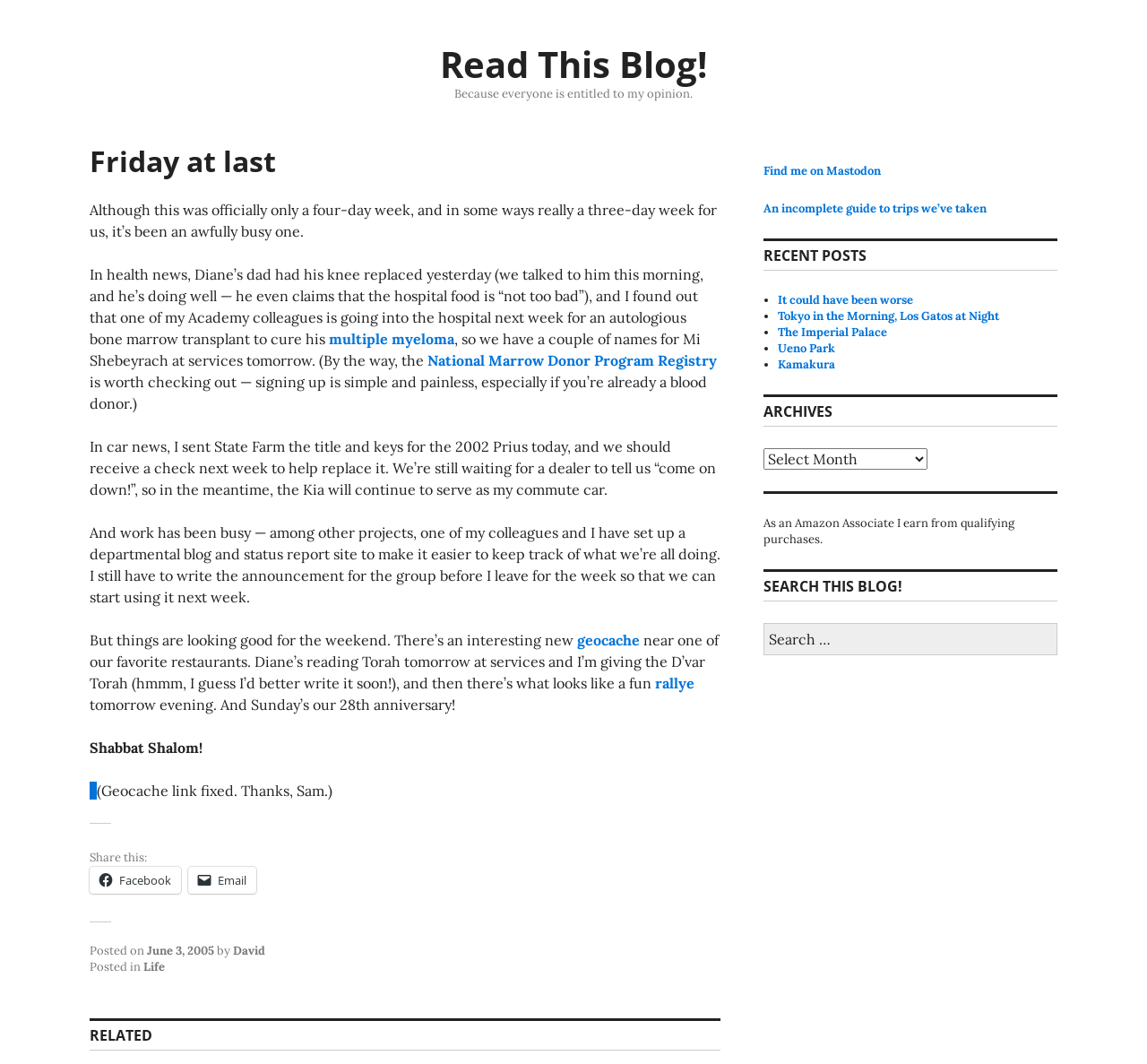What is the name of the restaurant mentioned in the blog post?
Based on the image content, provide your answer in one word or a short phrase.

Not specified